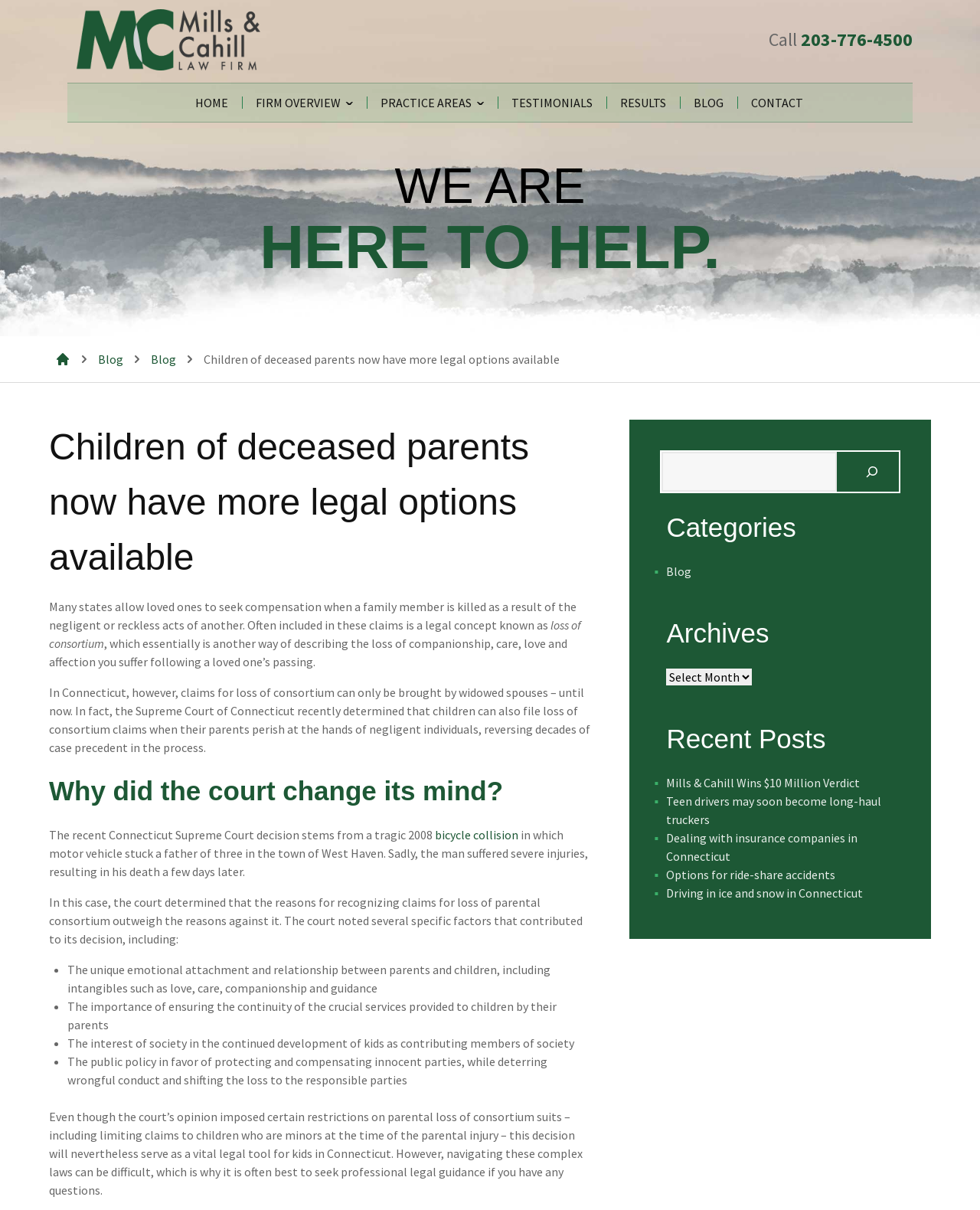Provide a comprehensive description of the webpage.

This webpage is about the law firm Mills & Cahill, with a focus on a specific legal topic. At the top, there is a logo and a navigation menu with links to various sections of the website, including "Home", "Firm Overview", "Attorneys", "Practice Areas", "Testimonials", "Results", "Blog", and "Contact". 

Below the navigation menu, there is a prominent header with the title "Children of deceased parents now have more legal options available - Mills & Cahill Law Firm". 

To the right of the header, there is a call-to-action section with a "Call" button and a phone number. 

The main content of the webpage is an article that discusses a recent change in Connecticut law, allowing children to file loss of consortium claims when their parents are killed due to the negligence of others. The article explains the concept of loss of consortium, which refers to the loss of companionship, care, love, and affection suffered by family members. It also discusses the reasons behind the court's decision to change its mind on this issue, including the unique emotional attachment between parents and children, the importance of ensuring the continuity of parental services, and the public policy in favor of protecting and compensating innocent parties.

The article is divided into sections with headings, and includes a list of factors that contributed to the court's decision. There are also links to related topics, such as a "bicycle collision" case.

On the right-hand side of the webpage, there is a complementary section with a search bar, categories, archives, and recent posts. The recent posts section lists several article titles, including "Mills & Cahill Wins $10 Million Verdict", "Teen drivers may soon become long-haul truckers", and "Dealing with insurance companies in Connecticut".